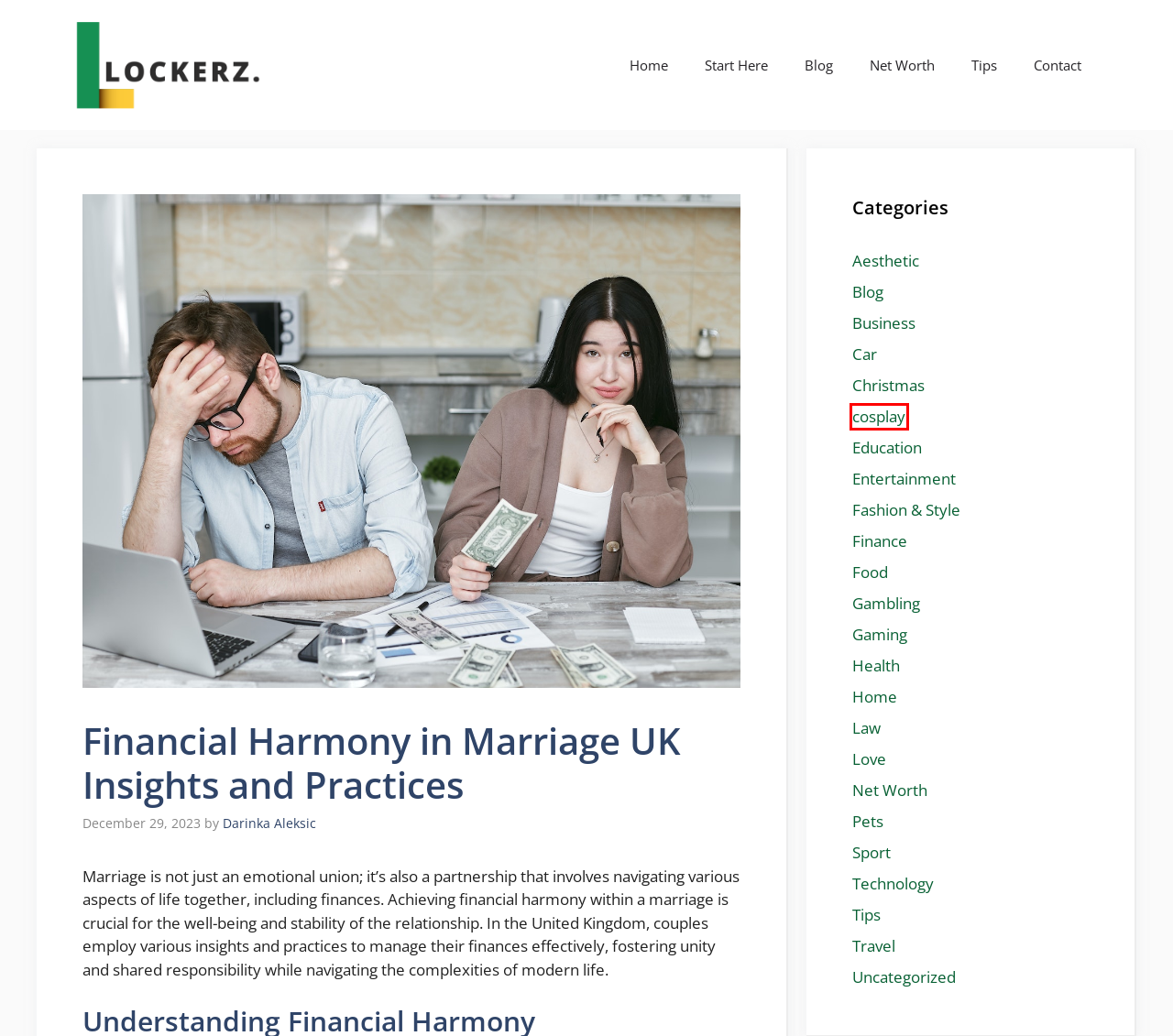Examine the screenshot of the webpage, which has a red bounding box around a UI element. Select the webpage description that best fits the new webpage after the element inside the red bounding box is clicked. Here are the choices:
A. Pets Archives - Lockerz
B. Aesthetic Archives - Lockerz
C. Blog Archives - Lockerz
D. Travel Archives - Lockerz
E. Lockerz - Unlock a World of Knowledge and Inspiration
F. cosplay Archives - Lockerz
G. Gaming Archives - Lockerz
H. Net Worth Archives - Lockerz

F